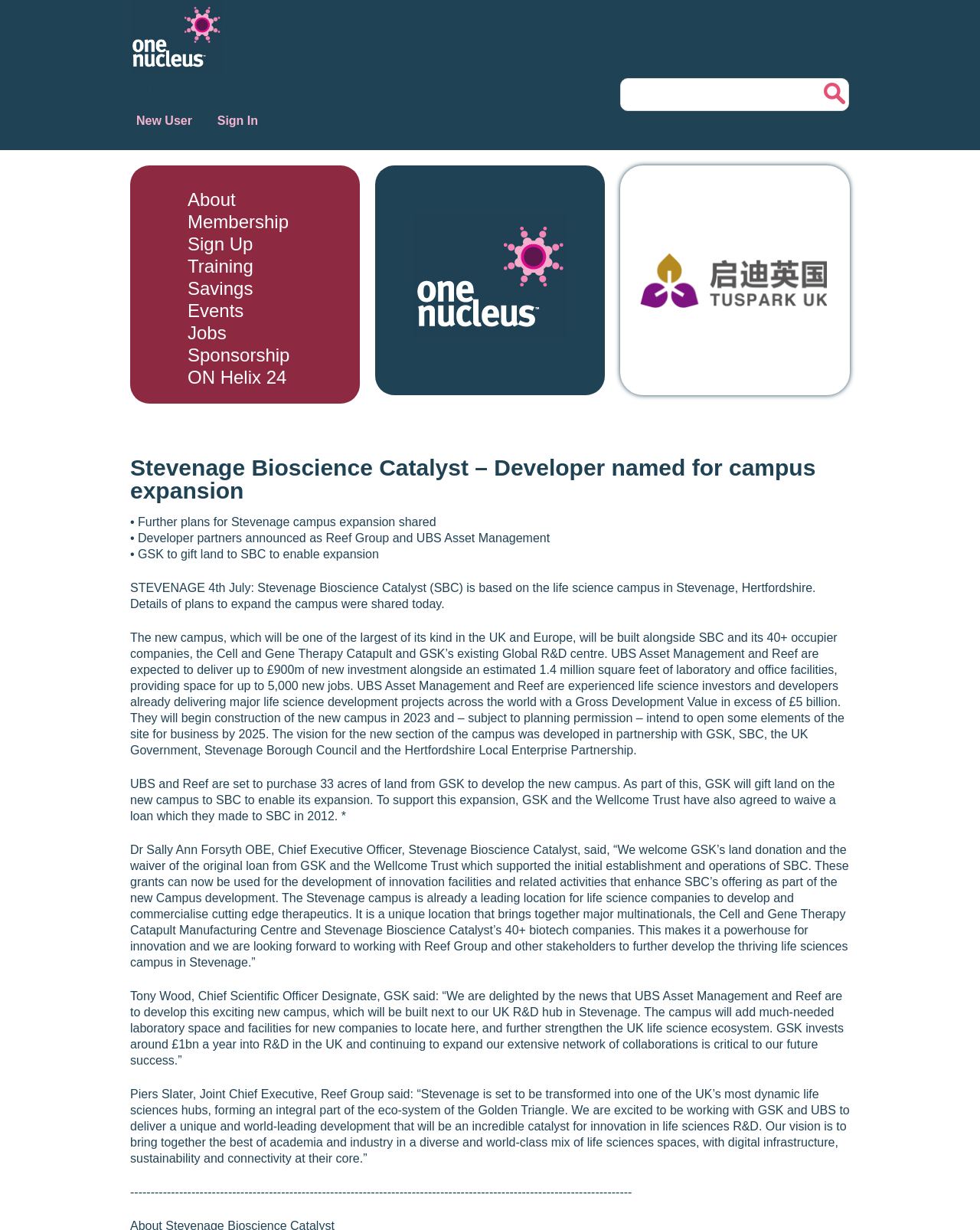Create an elaborate caption for the webpage.

The webpage is about Stevenage Bioscience Catalyst, a life science campus in Stevenage, Hertfordshire. At the top, there is a navigation menu with links to "Home", "My Account", and other options. Below the navigation menu, there is a prominent heading that announces the developer partners for the campus expansion, Reef Group and UBS Asset Management, and GSK's gift of land to enable the expansion.

The main content of the webpage is a news article that shares further plans for the campus expansion. The article is divided into several paragraphs, with the first paragraph introducing the plans and the subsequent paragraphs providing more details about the expansion, including the investment and job creation expected. The article also quotes several individuals, including Dr. Sally Ann Forsyth, CEO of Stevenage Bioscience Catalyst, Tony Wood, Chief Scientific Officer Designate of GSK, and Piers Slater, Joint Chief Executive of Reef Group.

On the right side of the webpage, there are several links to other pages or resources, including "About", "Membership", "Sign Up", "Training", "Savings", "Events", "Jobs", and "Sponsorship". There is also a link to "ON Helix 24" and several other links with no text description.

At the bottom of the webpage, there is a horizontal line separating the main content from the footer section, which contains more links and possibly other information.